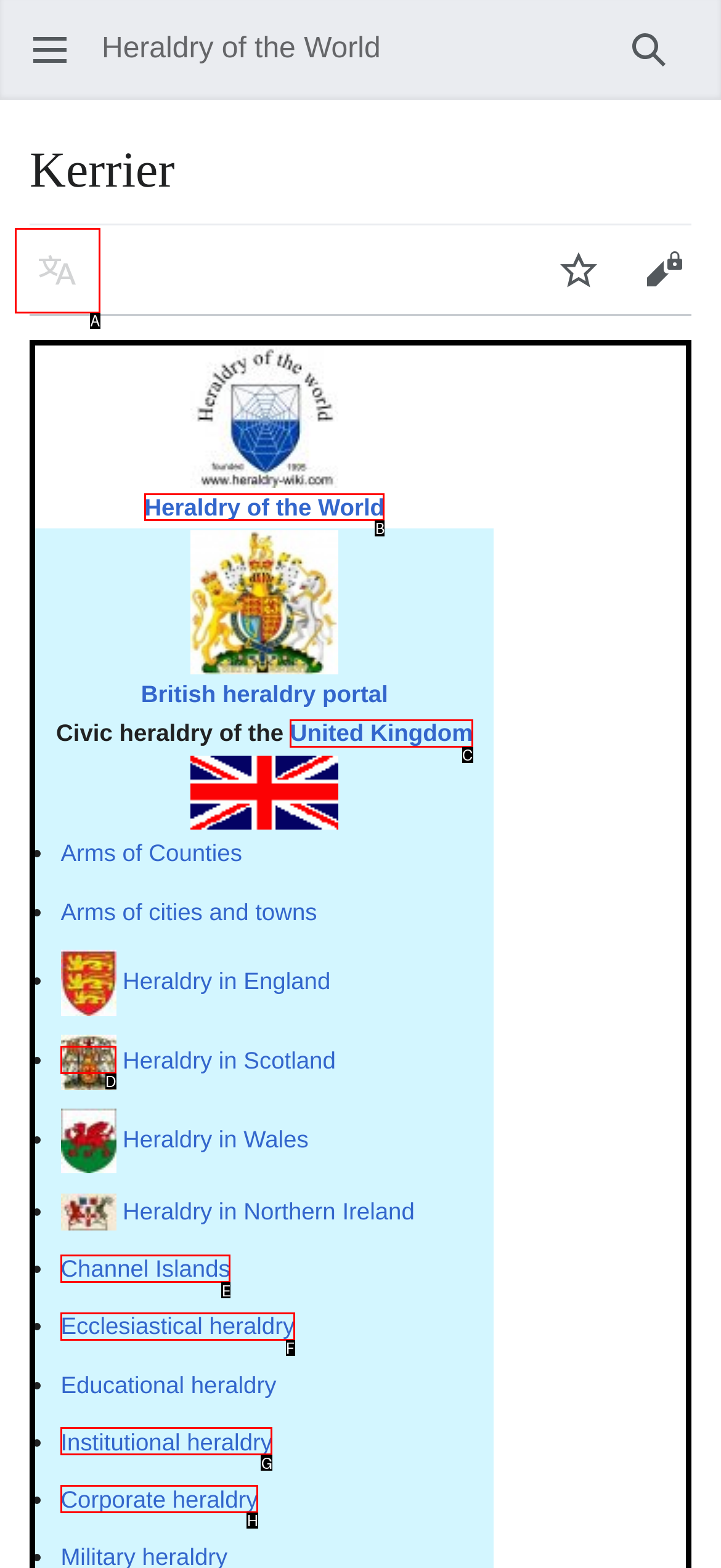Select the correct UI element to click for this task: View Heraldry of the World.
Answer using the letter from the provided options.

B